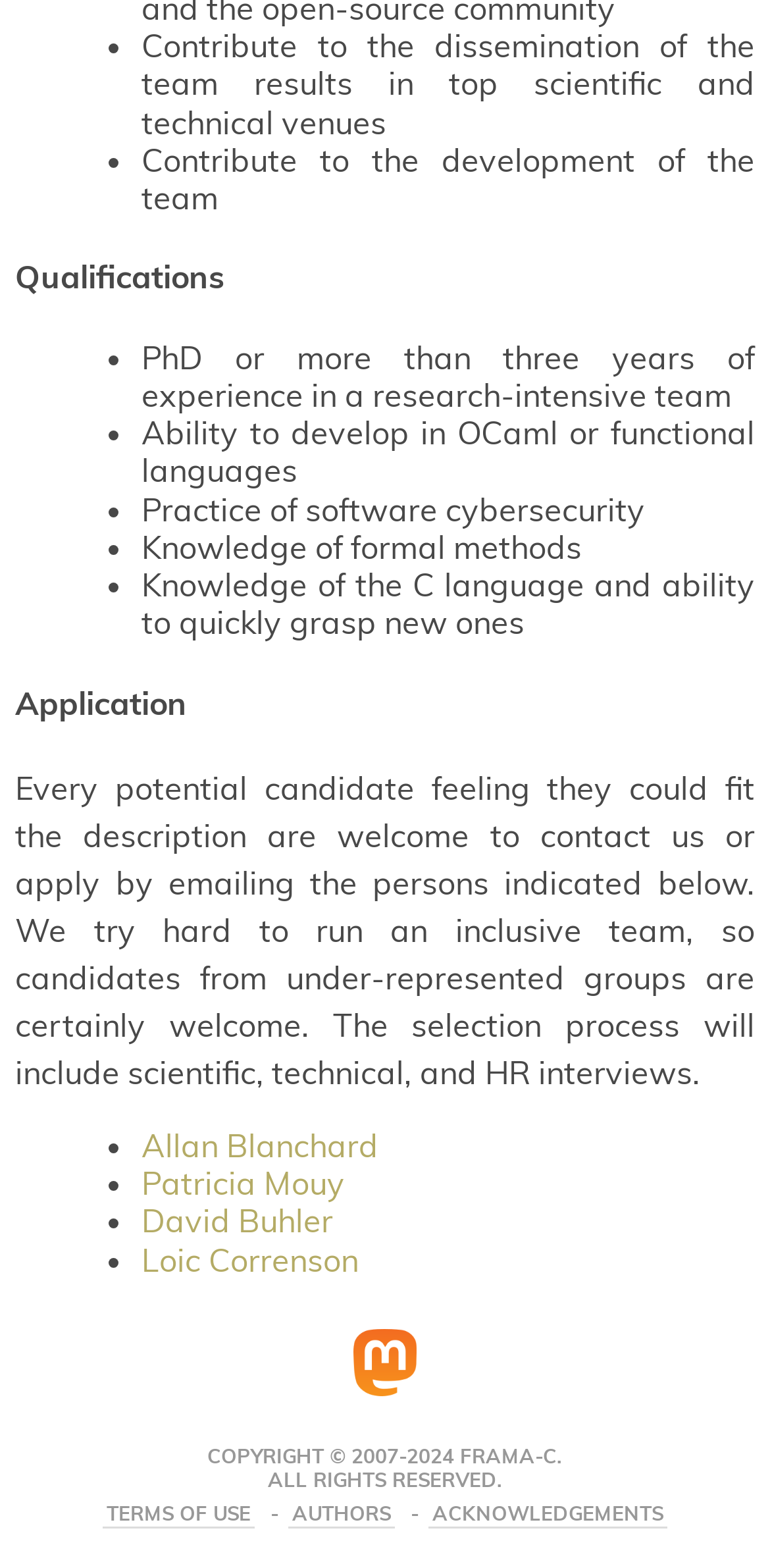What is the first qualification mentioned?
Could you give a comprehensive explanation in response to this question?

I looked at the section with the heading 'Qualifications' and found the first bullet point, which mentions 'PhD or more than three years of experience in a research-intensive team'.